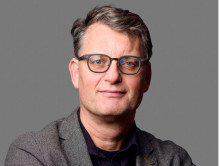Thoroughly describe what you see in the image.

This image features a portrait of a man with glasses, wearing a gray blazer over a dark shirt. He has short, slightly tousled hair and is positioned against a neutral gray background, allowing his expression and attire to stand out. Alongside this image, there is a textual reference indicating his role as a technical secretary, specifically naming him as Sibout Nooteboom. This context suggests a professional setting related to environmental and development discussions, possibly in the area of food security, climate change, and water management, as indicated by accompanying tags on the webpage. The overall presentation conveys a sense of approachability and expertise.